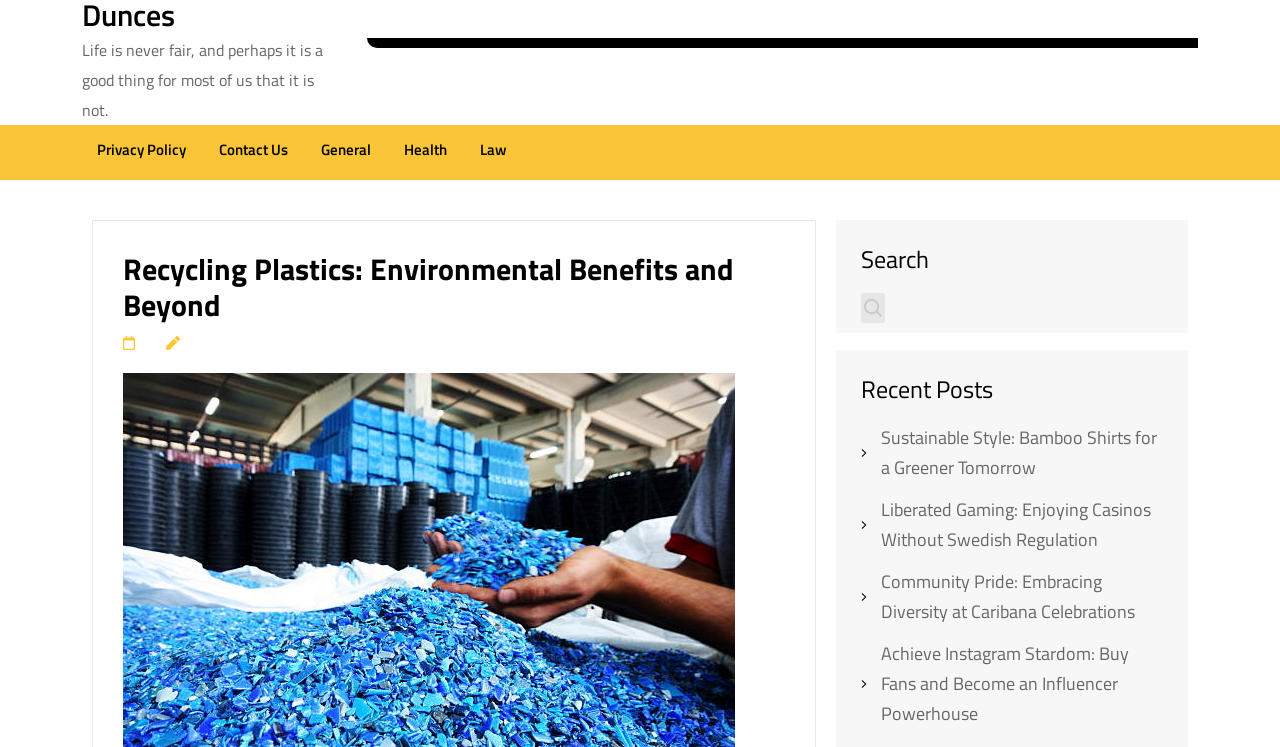Identify the bounding box coordinates of the element to click to follow this instruction: 'Read the Privacy Policy'. Ensure the coordinates are four float values between 0 and 1, provided as [left, top, right, bottom].

[0.076, 0.181, 0.145, 0.228]